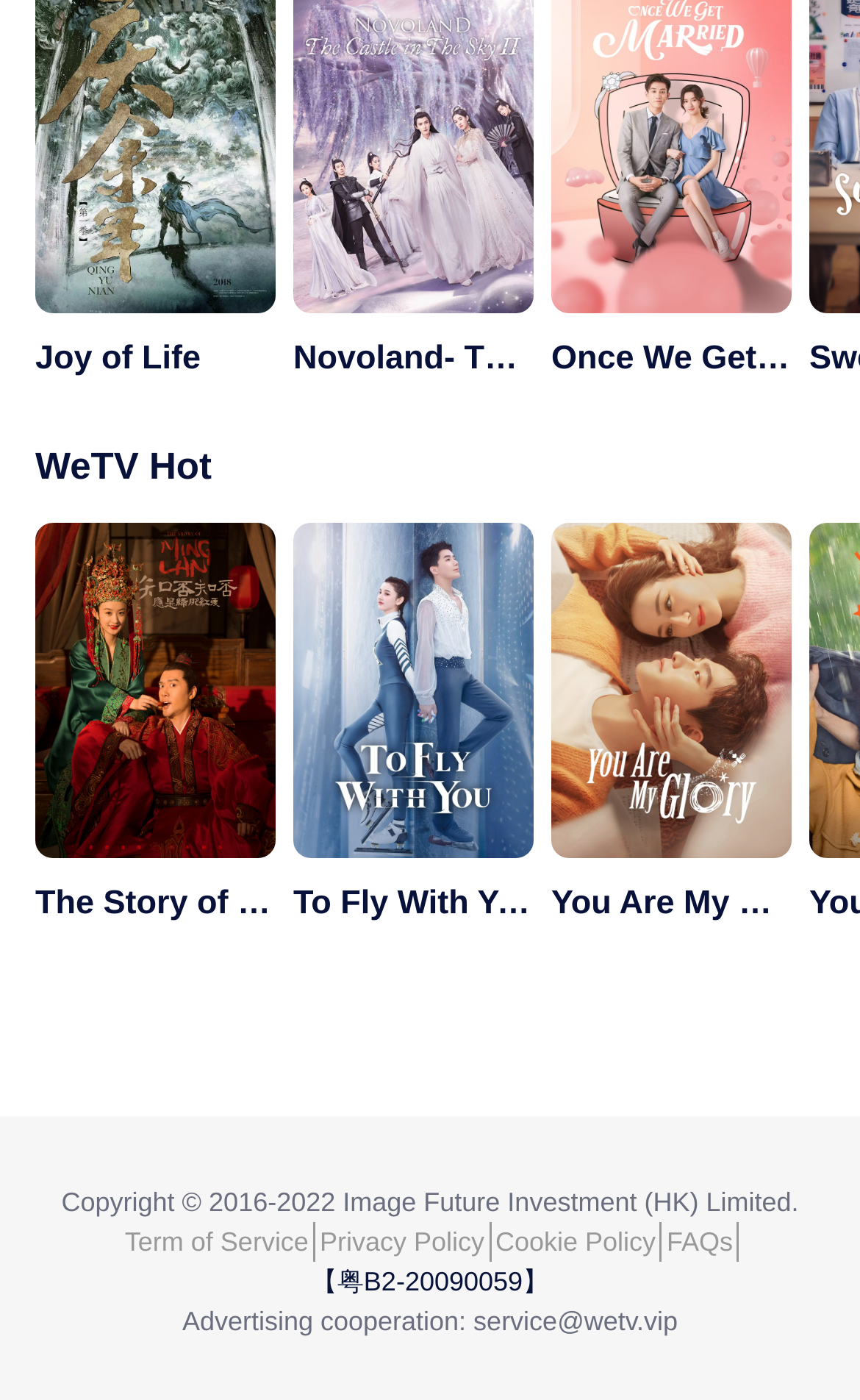Bounding box coordinates are specified in the format (top-left x, top-left y, bottom-right x, bottom-right y). All values are floating point numbers bounded between 0 and 1. Please provide the bounding box coordinate of the region this sentence describes: The Story of Ming Lan

[0.041, 0.374, 0.321, 0.664]